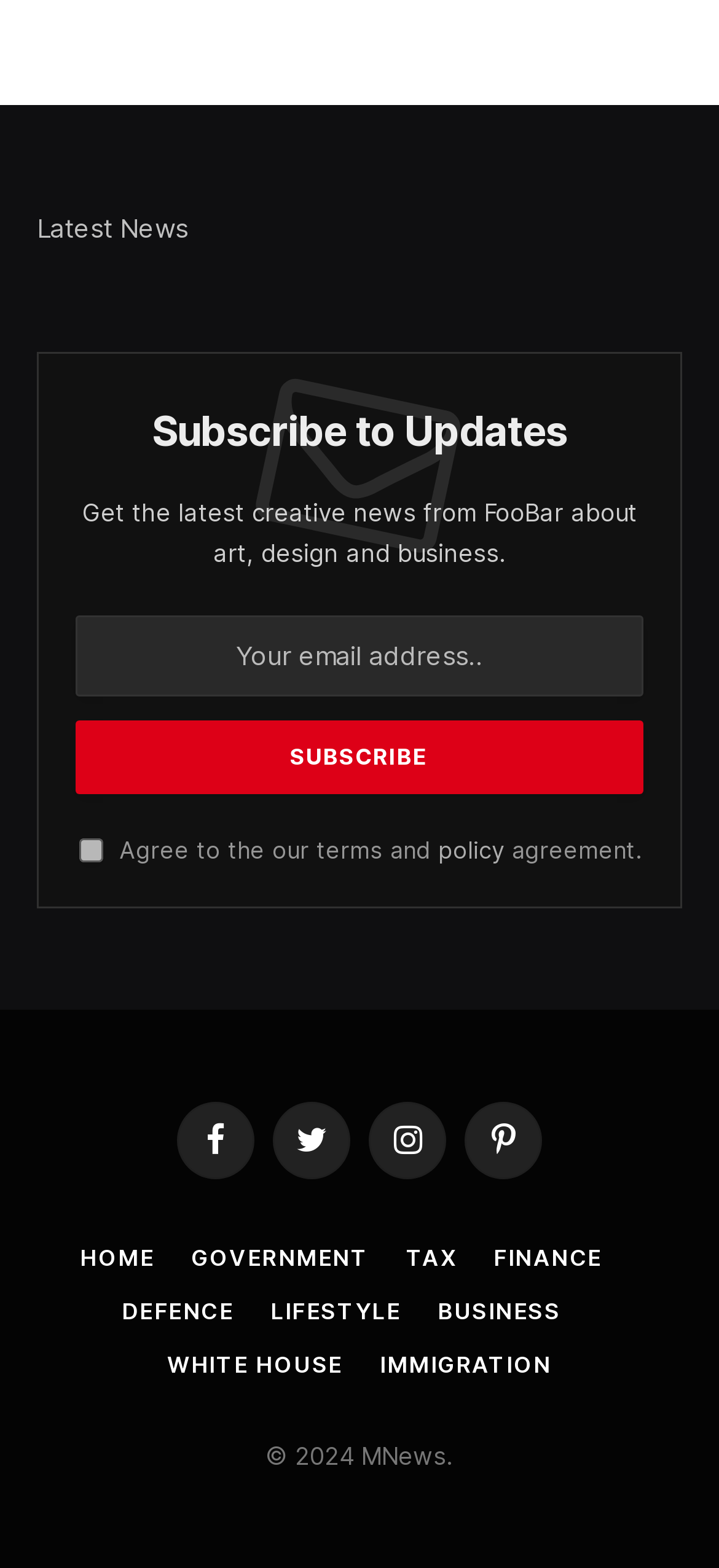What social media platforms are available? Based on the screenshot, please respond with a single word or phrase.

Facebook, Twitter, Instagram, Pinterest